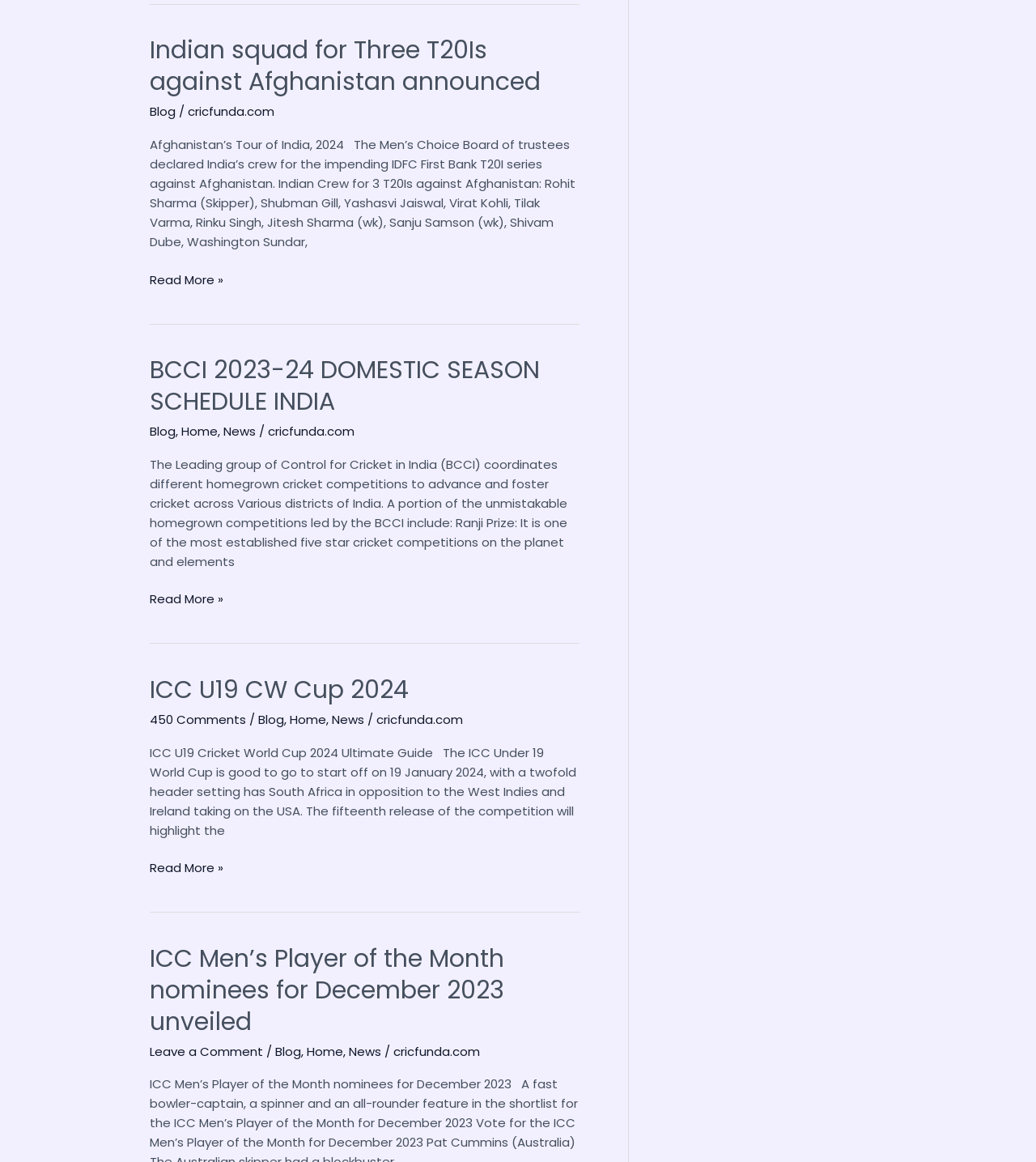Find the bounding box coordinates of the element to click in order to complete this instruction: "View December 2023 archives". The bounding box coordinates must be four float numbers between 0 and 1, denoted as [left, top, right, bottom].

None